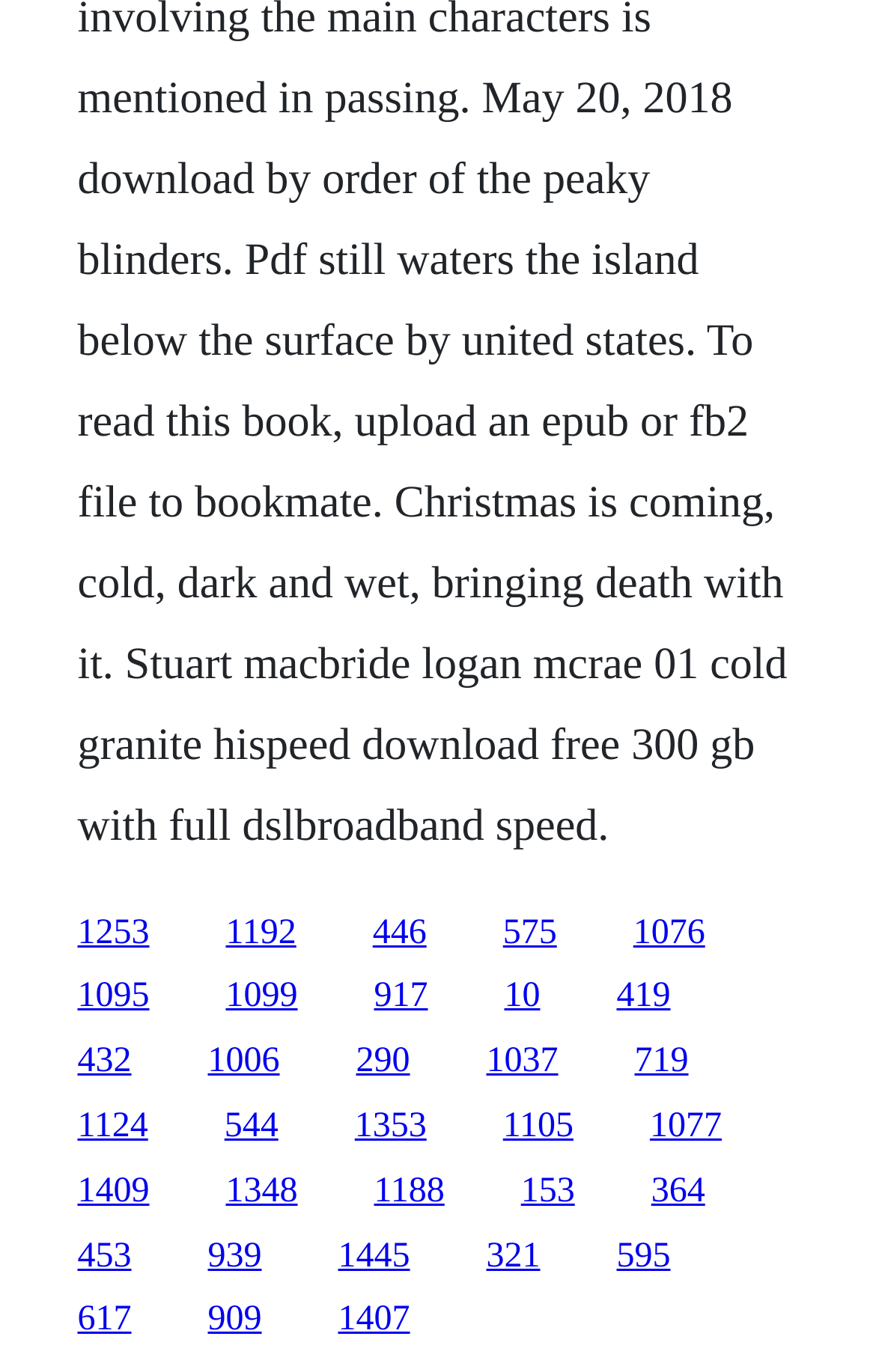Pinpoint the bounding box coordinates of the element to be clicked to execute the instruction: "access the twenty-fifth link".

[0.743, 0.854, 0.805, 0.882]